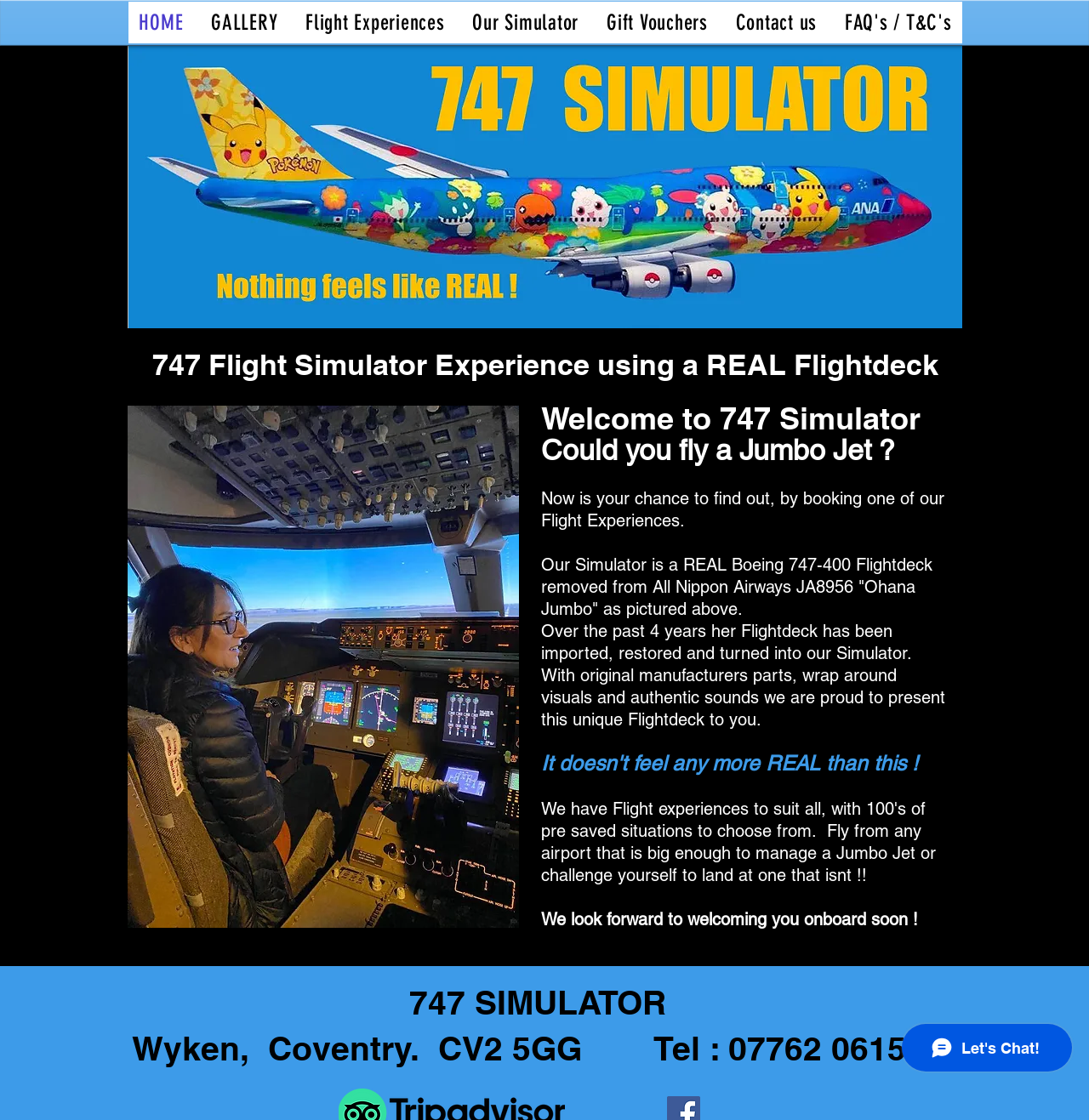Describe in detail what you see on the webpage.

The webpage is about a 747 flight simulator experience. At the top, there is a navigation menu with 8 links: "HOME", "GALLERY", "Flight Experiences", "Our Simulator", "Gift Vouchers", "Contact us", "FAQ's / T&C's", and "Site". Below the navigation menu, there is a main logo of the 747 simulator, which is an image of a Boeing 747-400 JA8956.

The main content of the webpage is divided into two sections. On the left, there is an image of a customer using the 747 simulator, and on the right, there are three headings. The first heading reads "747 Flight Simulator Experience using a REAL Flightdeck". The second heading welcomes users to the 747 simulator and asks if they could fly a jumbo jet. The third heading provides a detailed description of the simulator, explaining that it is a real Boeing 747-400 Flightdeck removed from All Nippon Airways JA8956, and that it has been restored and turned into a simulator with original manufacturers parts, wrap-around visuals, and authentic sounds.

At the bottom of the page, there is a heading with the address and contact information of the 747 simulator, located in Wyken, Coventry. There is also an iframe for Wix Chat, which is located at the bottom right corner of the page.